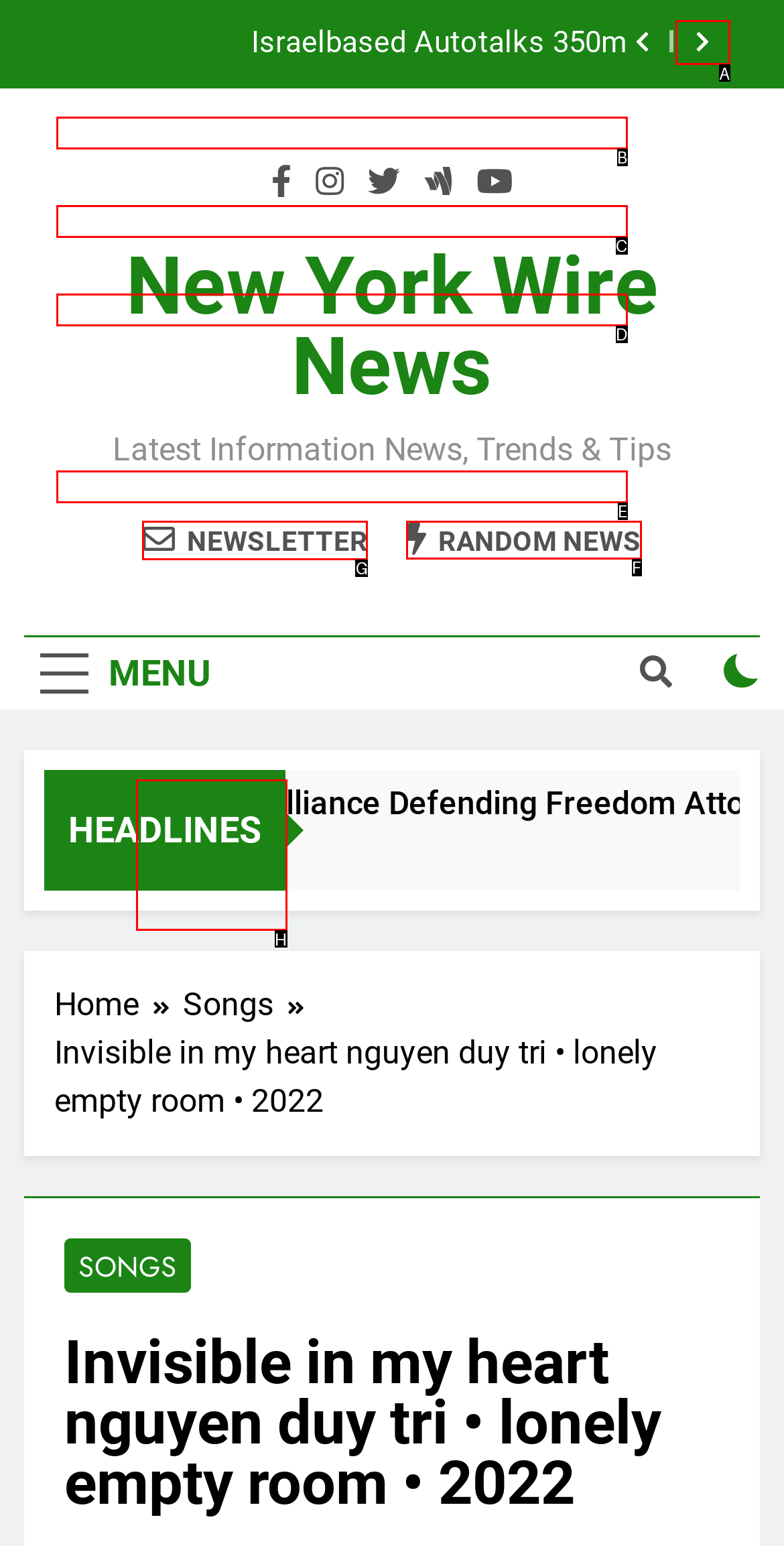Based on the task: Subscribe to the newsletter, which UI element should be clicked? Answer with the letter that corresponds to the correct option from the choices given.

G